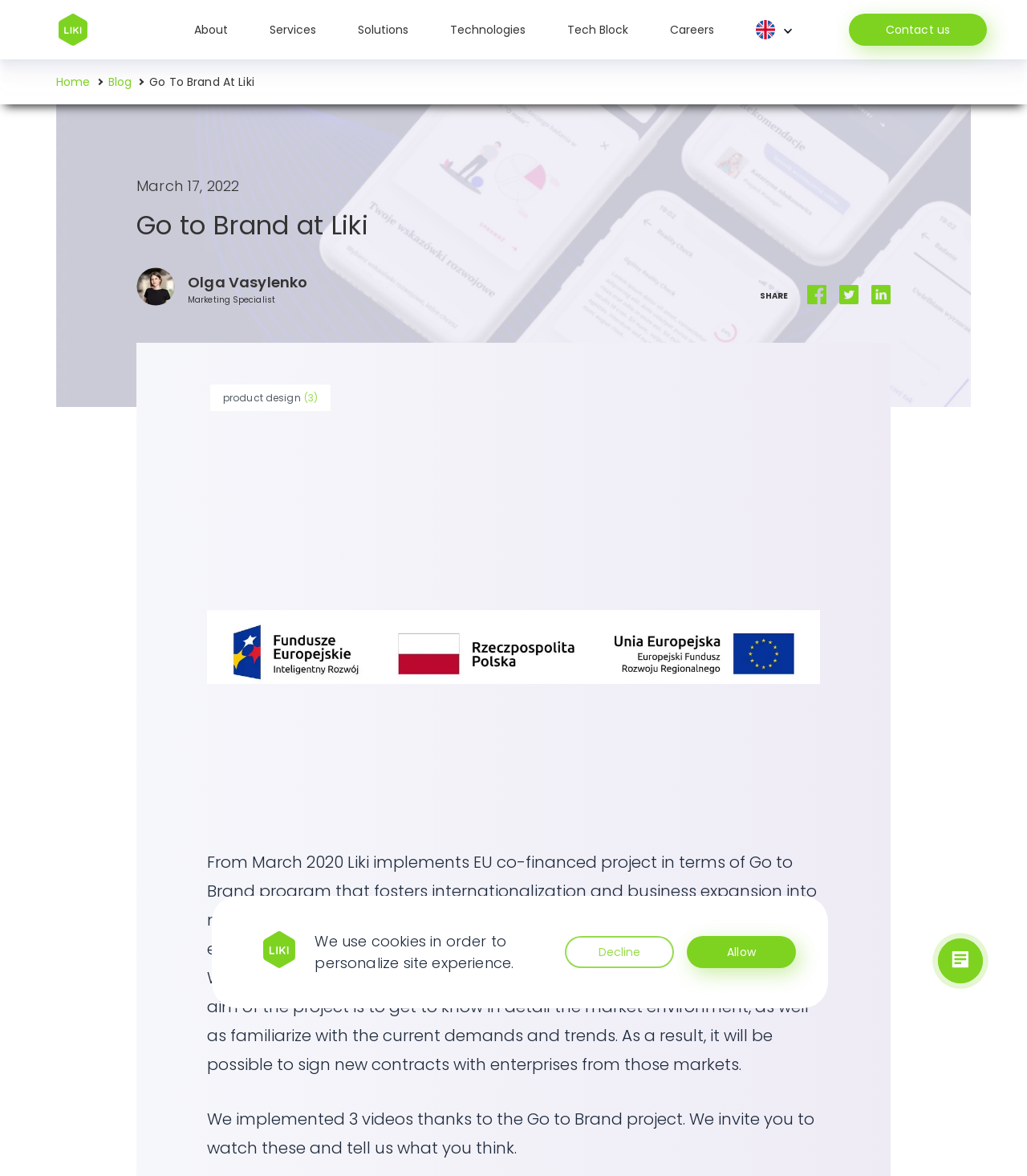Please determine the bounding box coordinates of the element's region to click in order to carry out the following instruction: "Share on facebook". The coordinates should be four float numbers between 0 and 1, i.e., [left, top, right, bottom].

[0.786, 0.242, 0.805, 0.259]